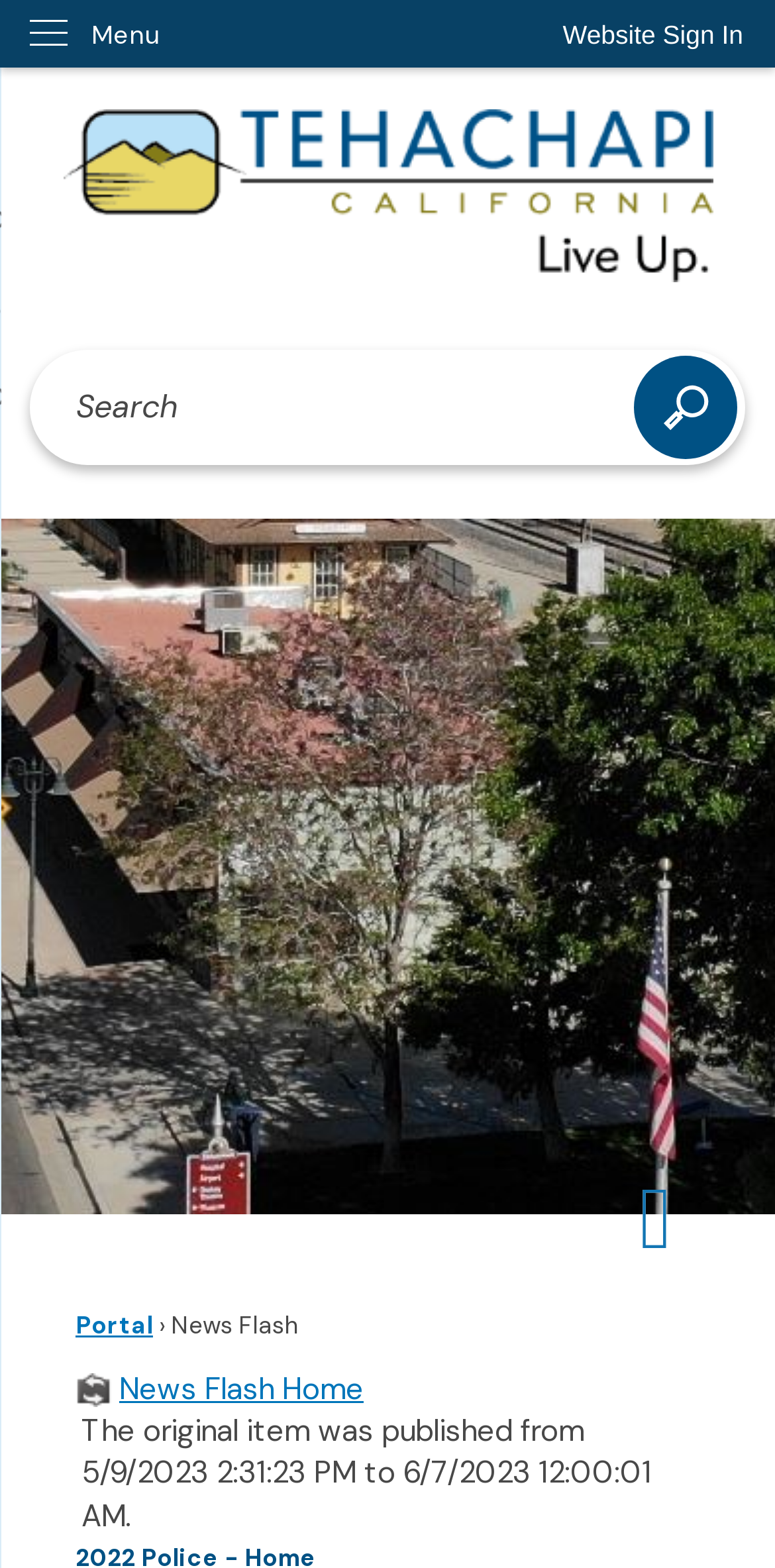How many images are on the webpage?
Examine the screenshot and reply with a single word or phrase.

2